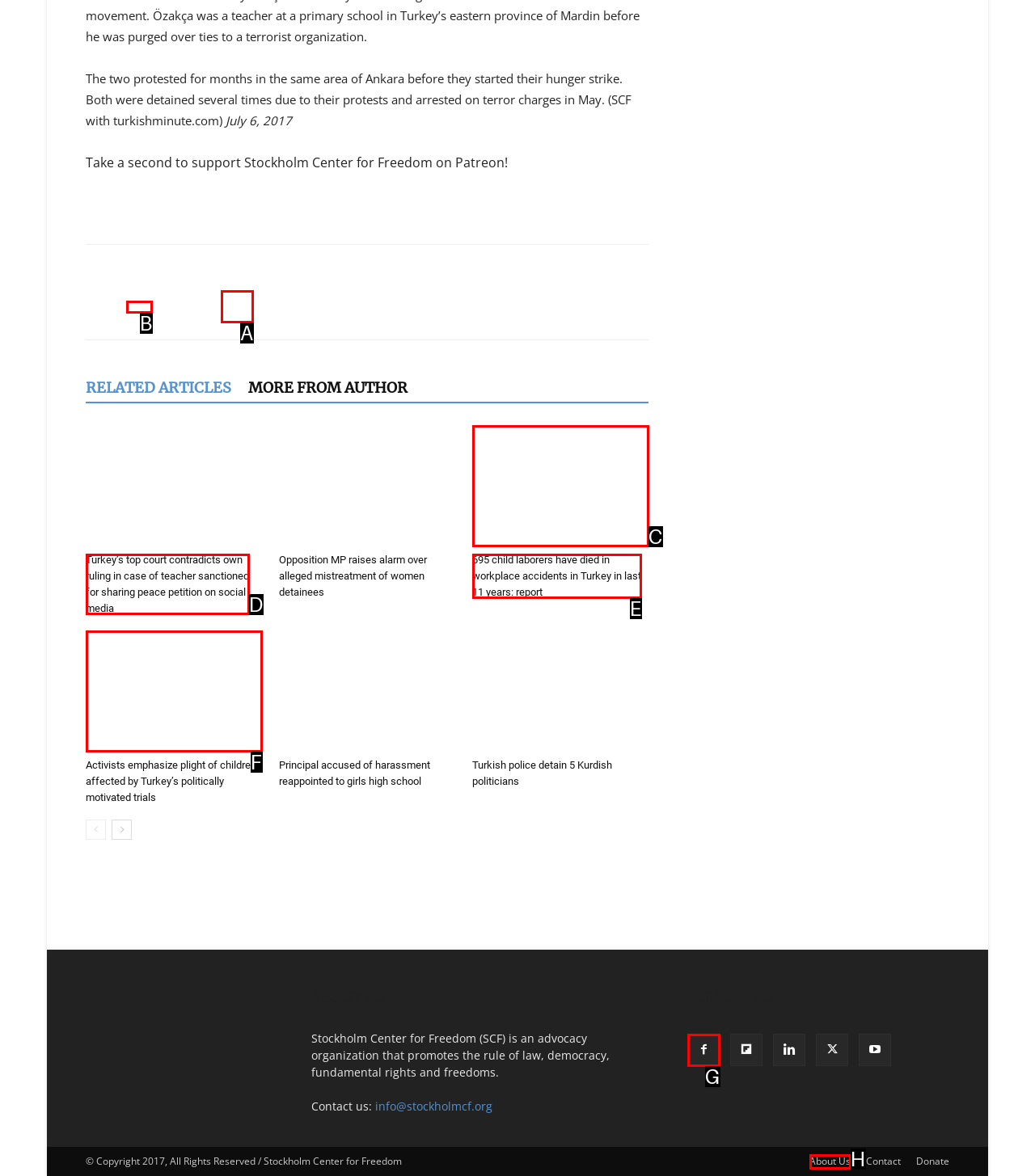Show which HTML element I need to click to perform this task: Share Answer with the letter of the correct choice.

B